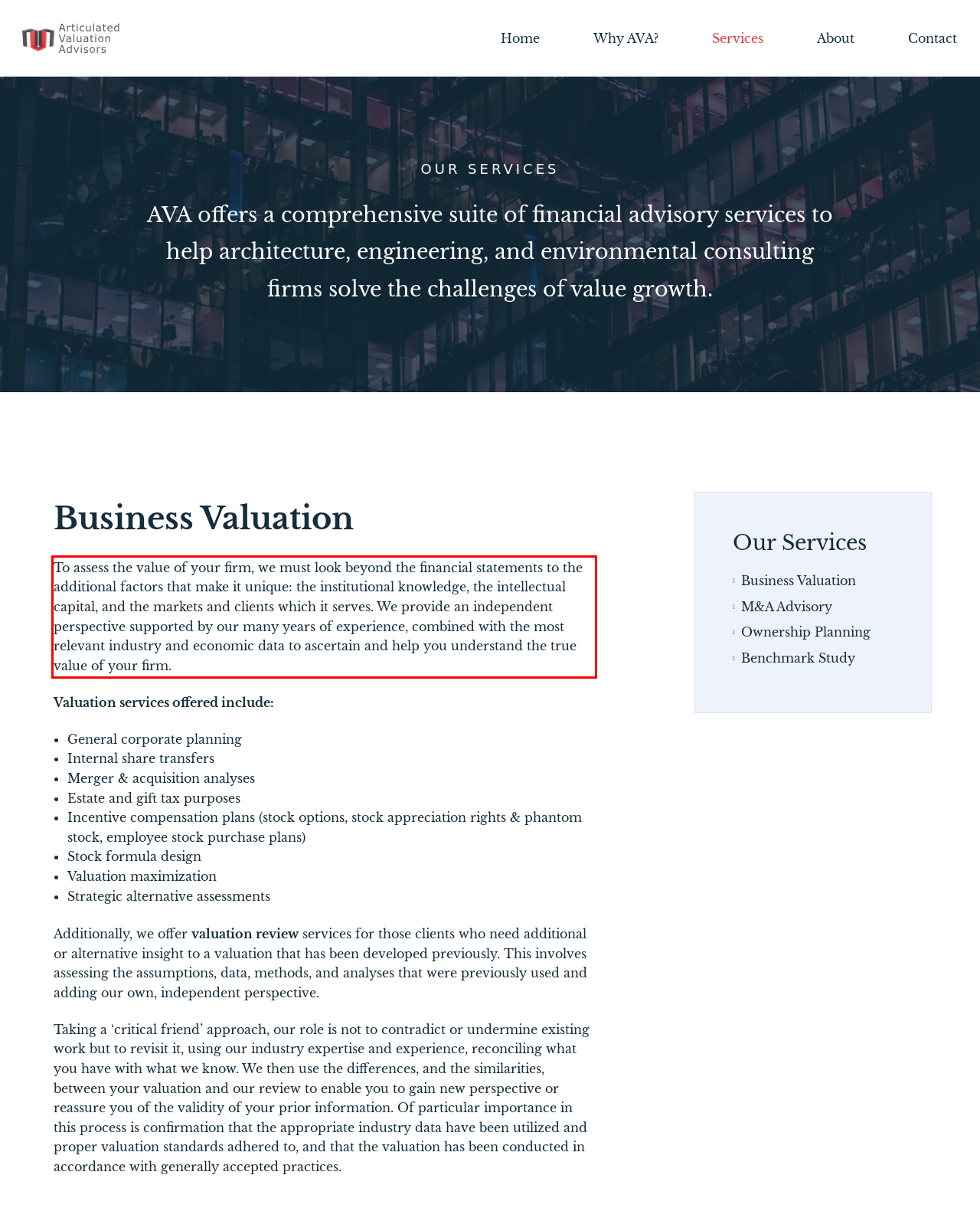You are provided with a screenshot of a webpage that includes a UI element enclosed in a red rectangle. Extract the text content inside this red rectangle.

To assess the value of your firm, we must look beyond the financial statements to the additional factors that make it unique: the institutional knowledge, the intellectual capital, and the markets and clients which it serves. We provide an independent perspective supported by our many years of experience, combined with the most relevant industry and economic data to ascertain and help you understand the true value of your firm.